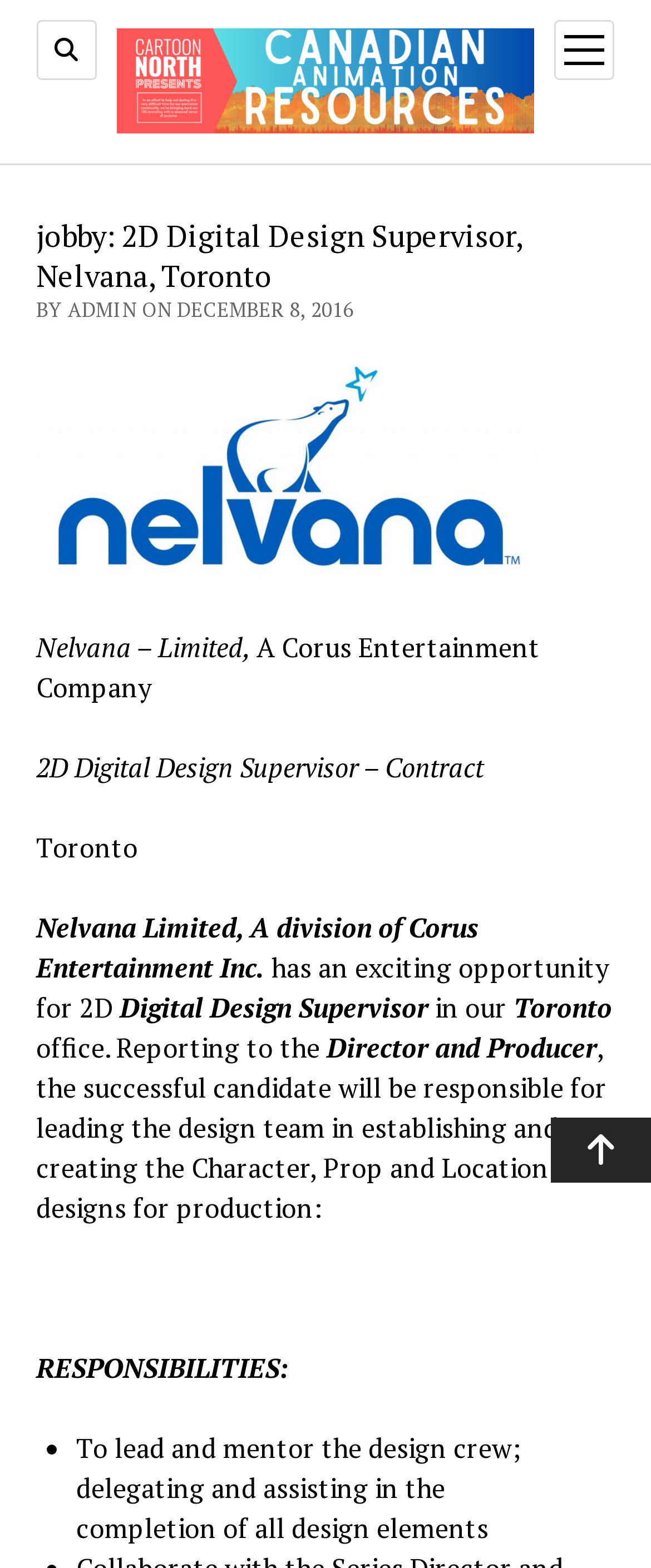Find and generate the main title of the webpage.

jobby: 2D Digital Design Supervisor, Nelvana, Toronto